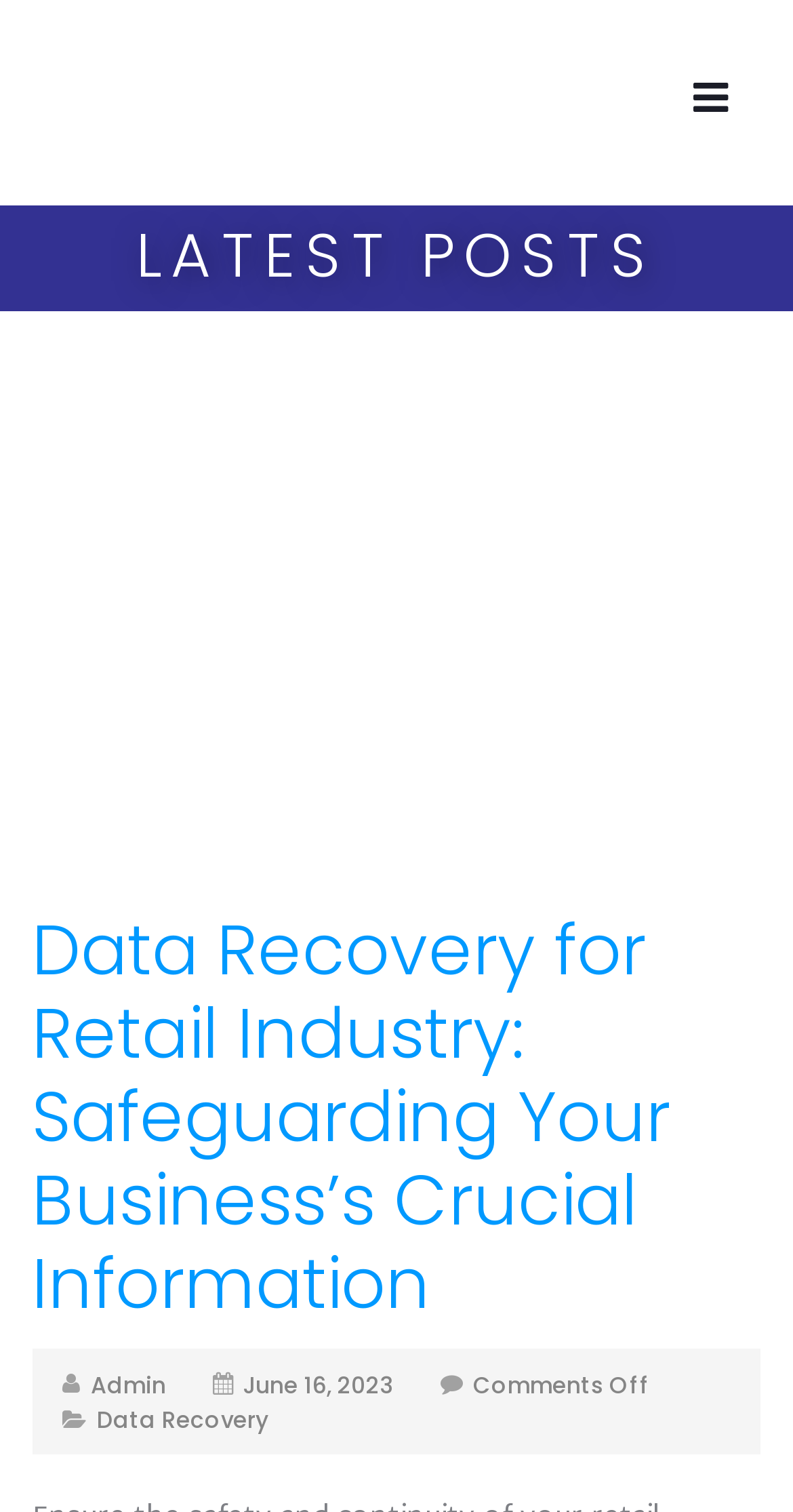How many headings are there in the webpage?
Please provide a comprehensive answer based on the information in the image.

By analyzing the webpage, I can see two headings: 'LATEST POSTS' and 'Data Recovery for Retail Industry: Safeguarding Your Business’s Crucial Information'. Therefore, there are two headings in the webpage.